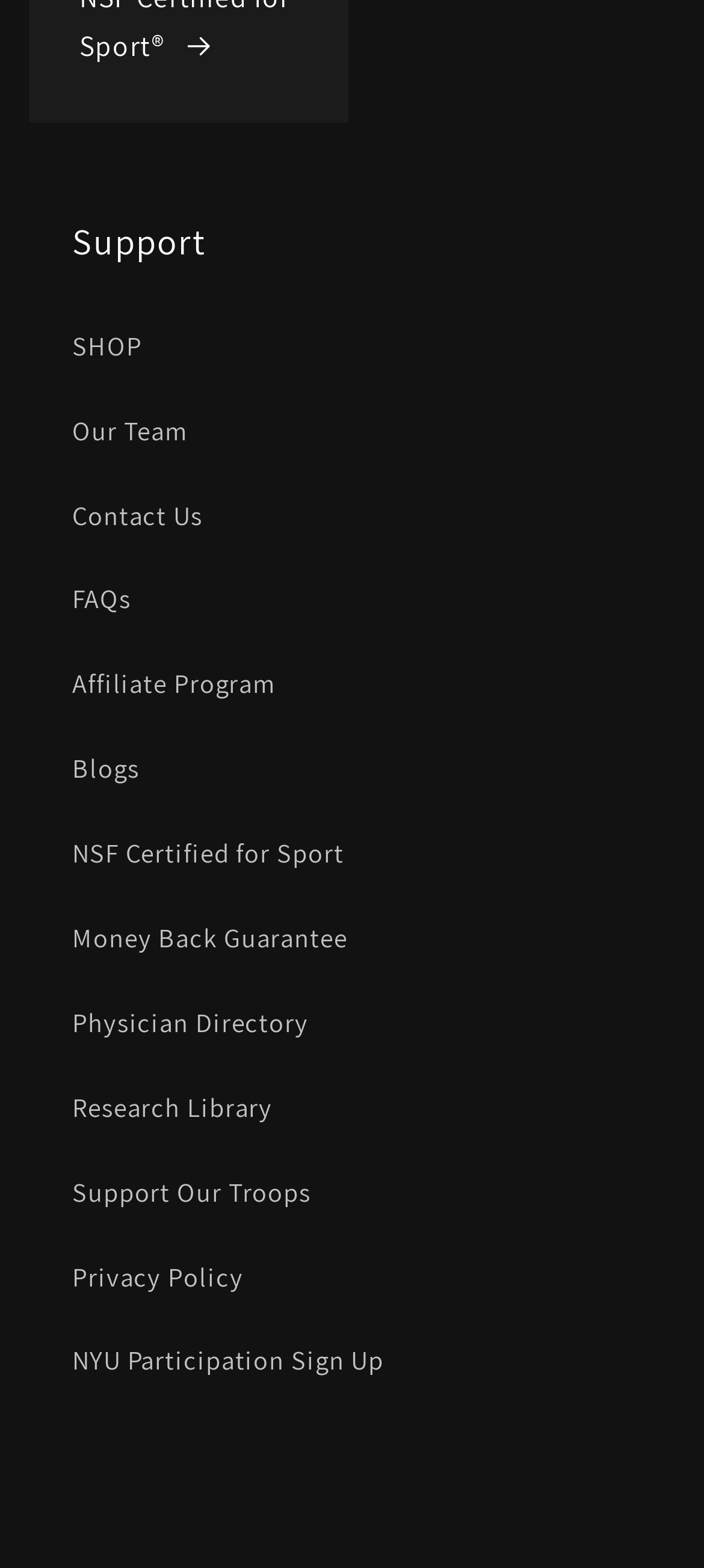Please provide a short answer using a single word or phrase for the question:
What is the last link on the webpage?

NYU Participation Sign Up